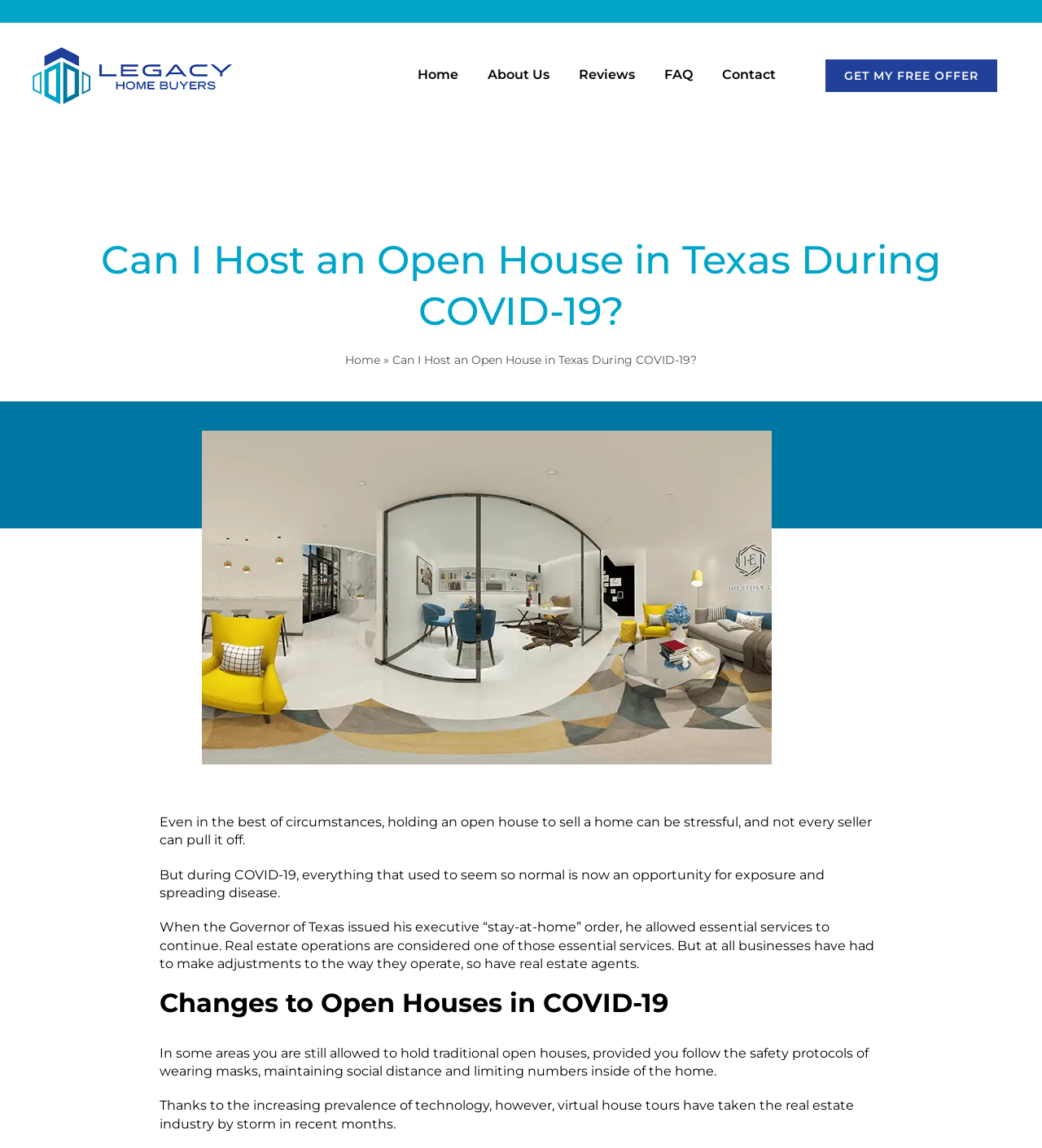Provide the bounding box coordinates for the specified HTML element described in this description: "About Us". The coordinates should be four float numbers ranging from 0 to 1, in the format [left, top, right, bottom].

[0.46, 0.049, 0.535, 0.084]